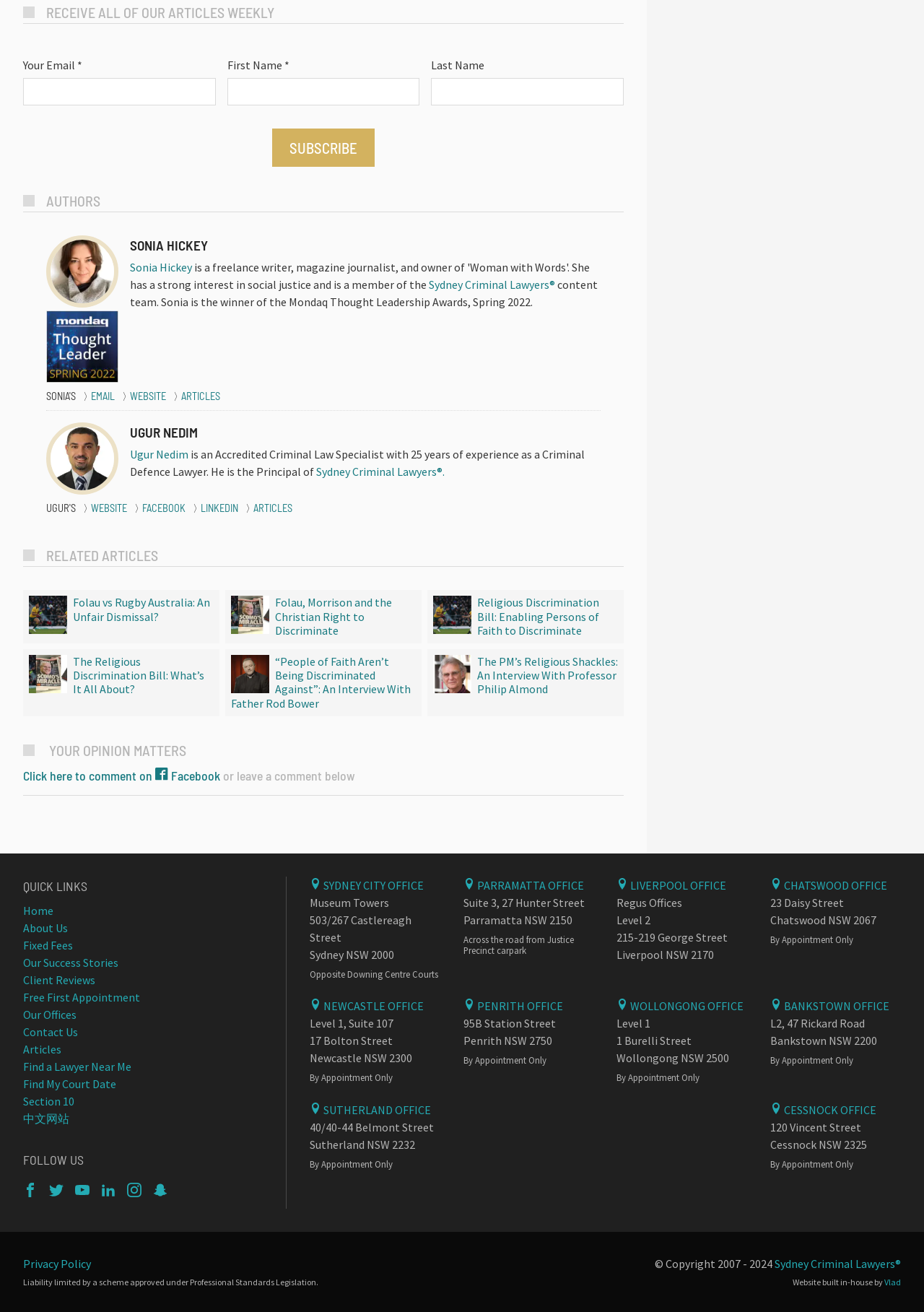Please identify the bounding box coordinates of the region to click in order to complete the given instruction: "Contact the authors". The coordinates should be four float numbers between 0 and 1, i.e., [left, top, right, bottom].

[0.098, 0.297, 0.124, 0.307]